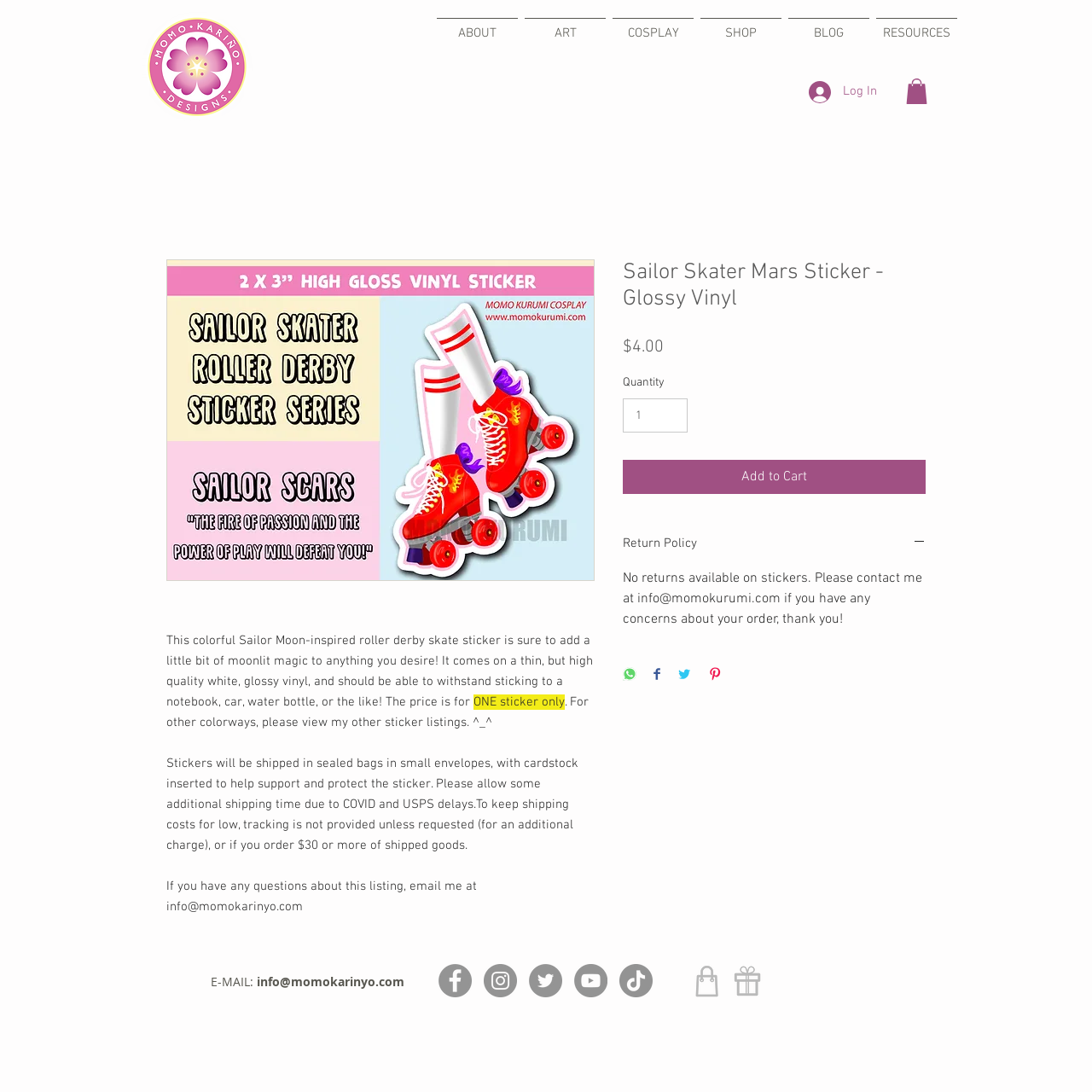How many stickers are shipped in an order?
Answer the question using a single word or phrase, according to the image.

One